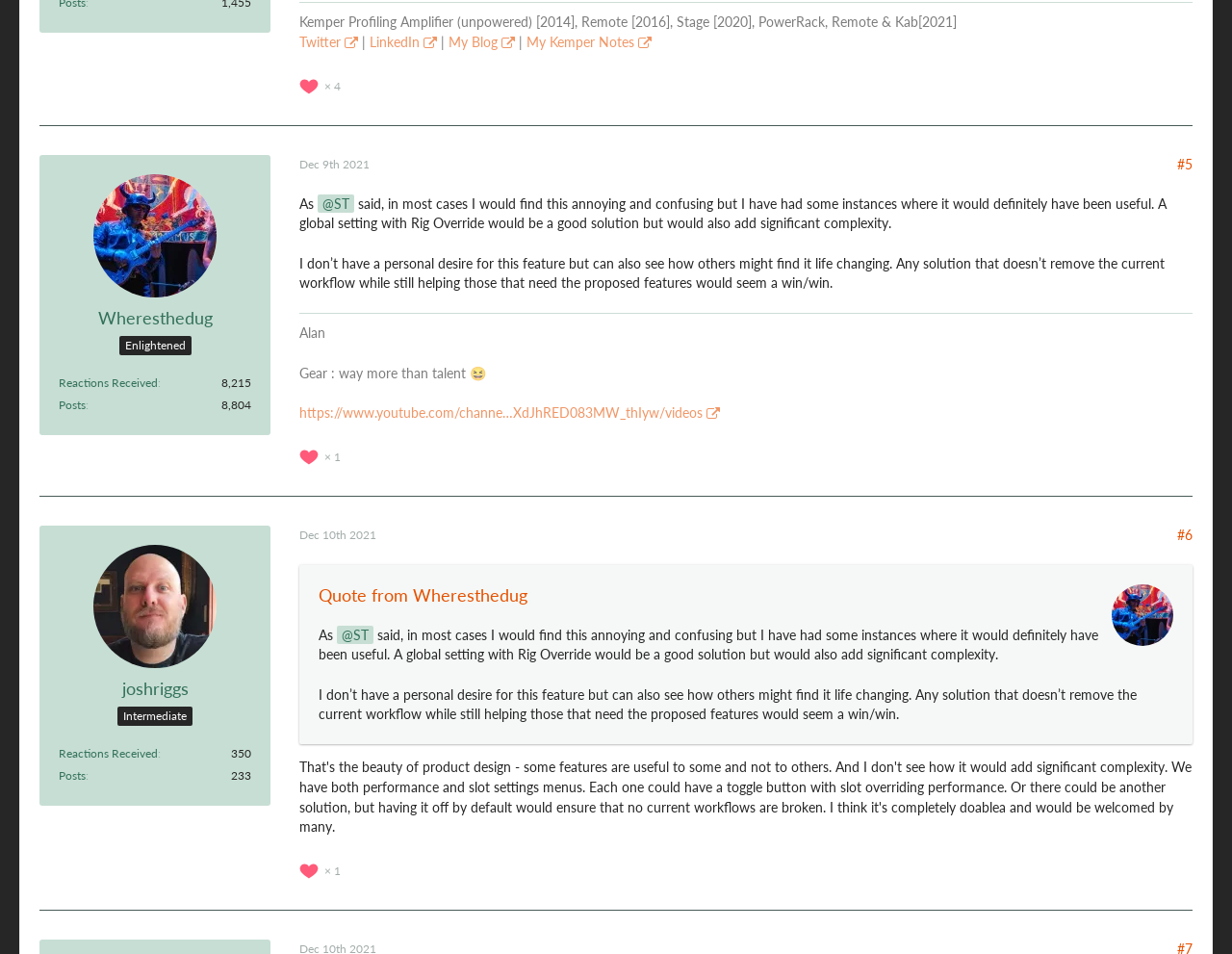Determine the bounding box coordinates for the area you should click to complete the following instruction: "Quote from Wheresthedug".

[0.259, 0.612, 0.428, 0.634]